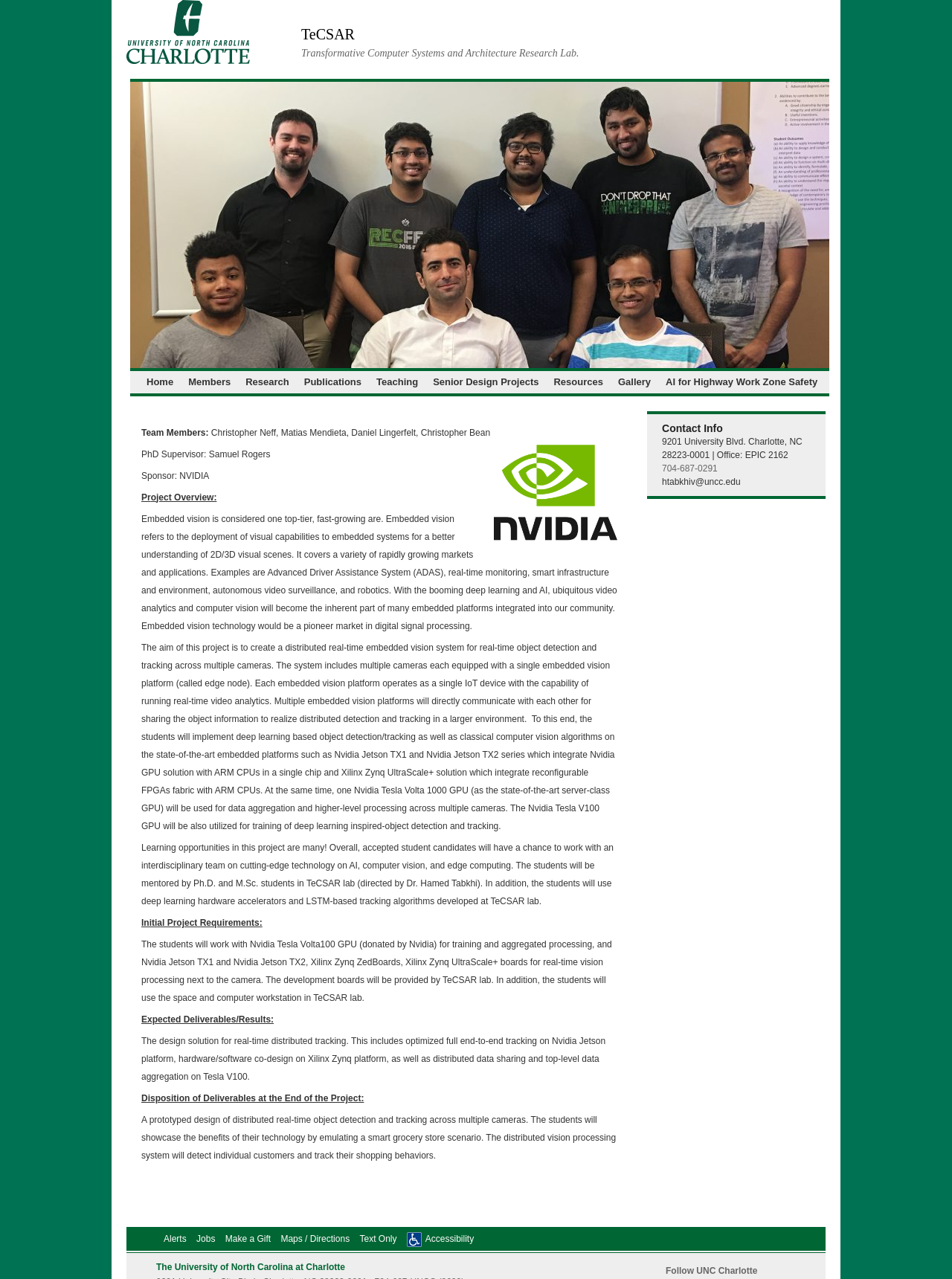Please specify the bounding box coordinates of the clickable section necessary to execute the following command: "Click on the 'Research' link".

[0.25, 0.29, 0.312, 0.308]